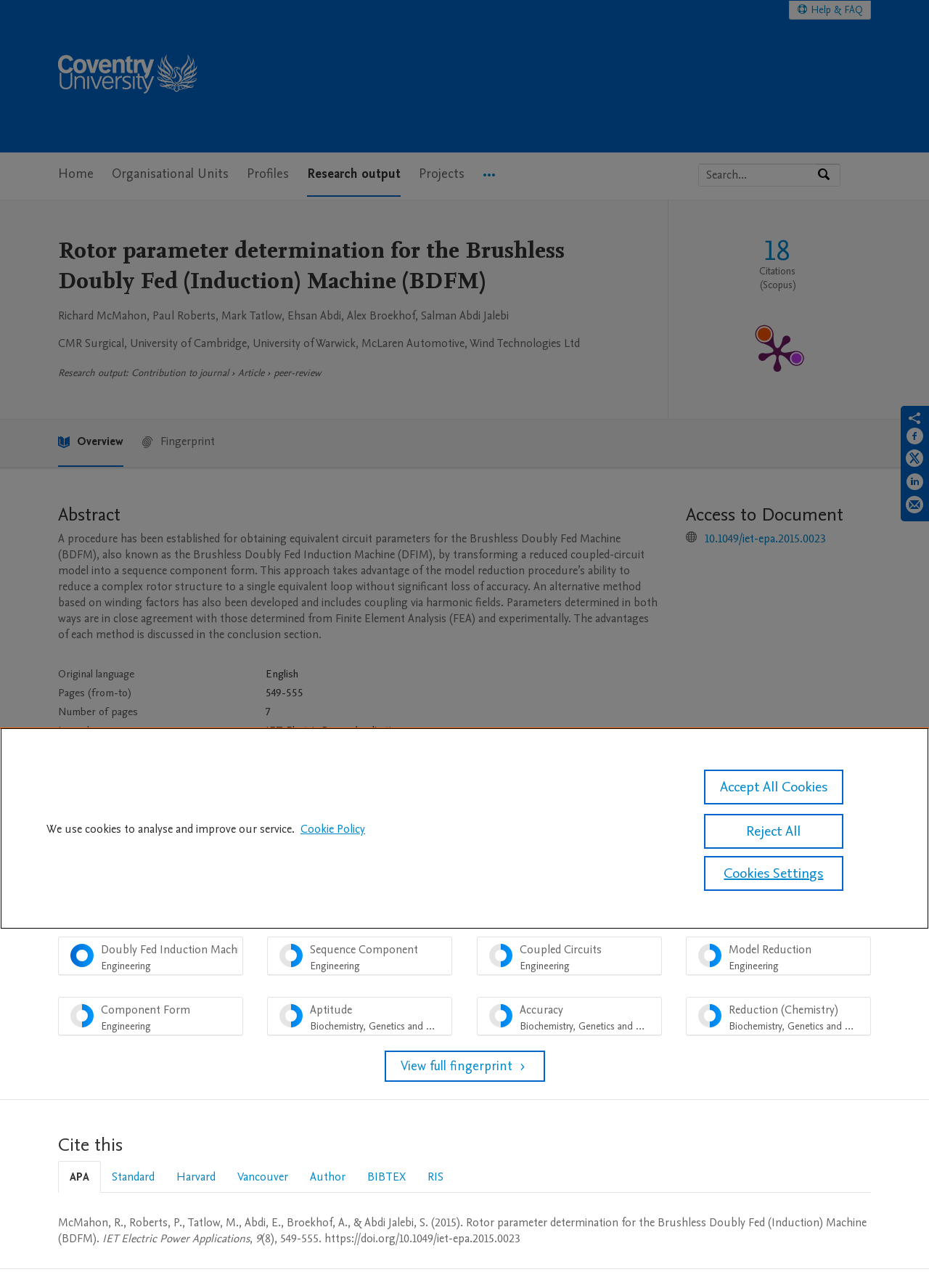Predict the bounding box of the UI element based on the description: "Coventry University Home". The coordinates should be four float numbers between 0 and 1, formatted as [left, top, right, bottom].

[0.062, 0.011, 0.212, 0.107]